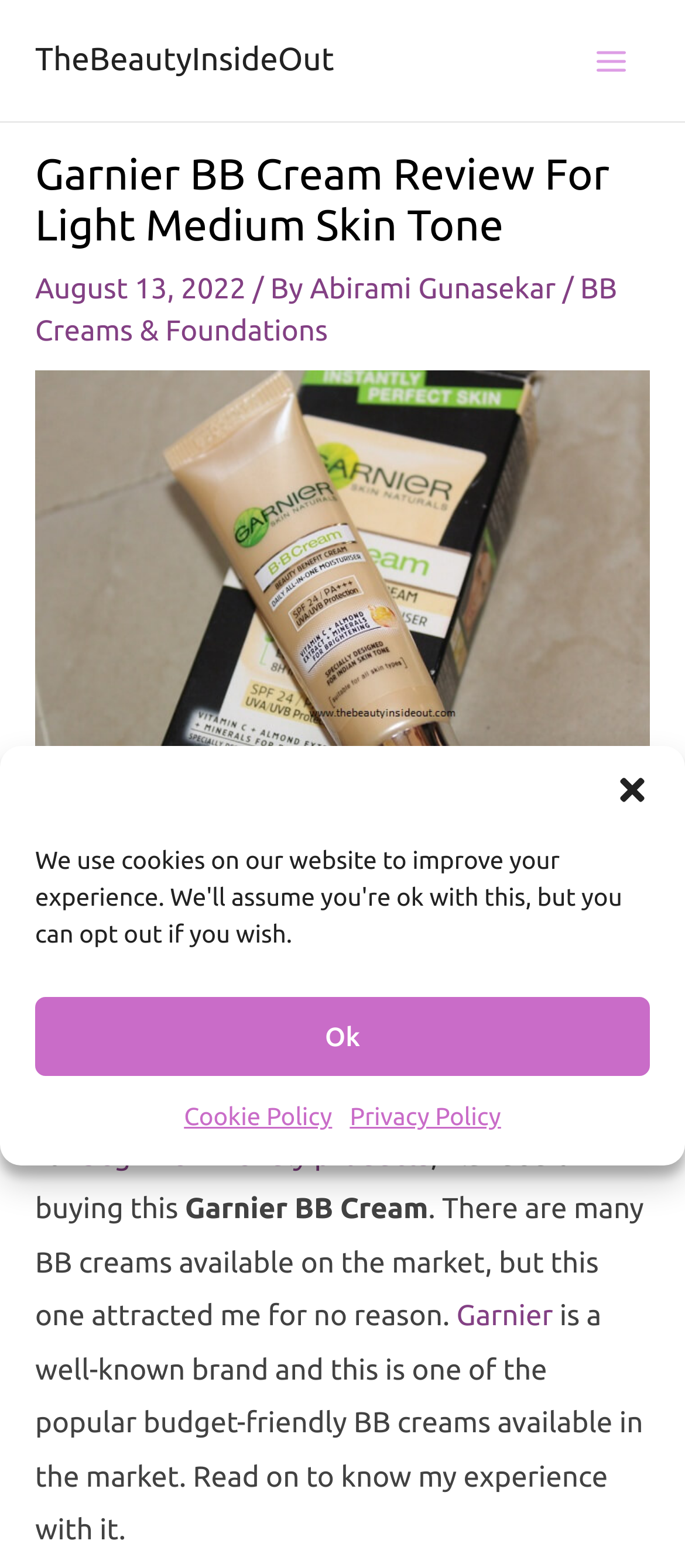Show the bounding box coordinates for the HTML element as described: "BB Creams & Foundations".

[0.051, 0.174, 0.901, 0.221]